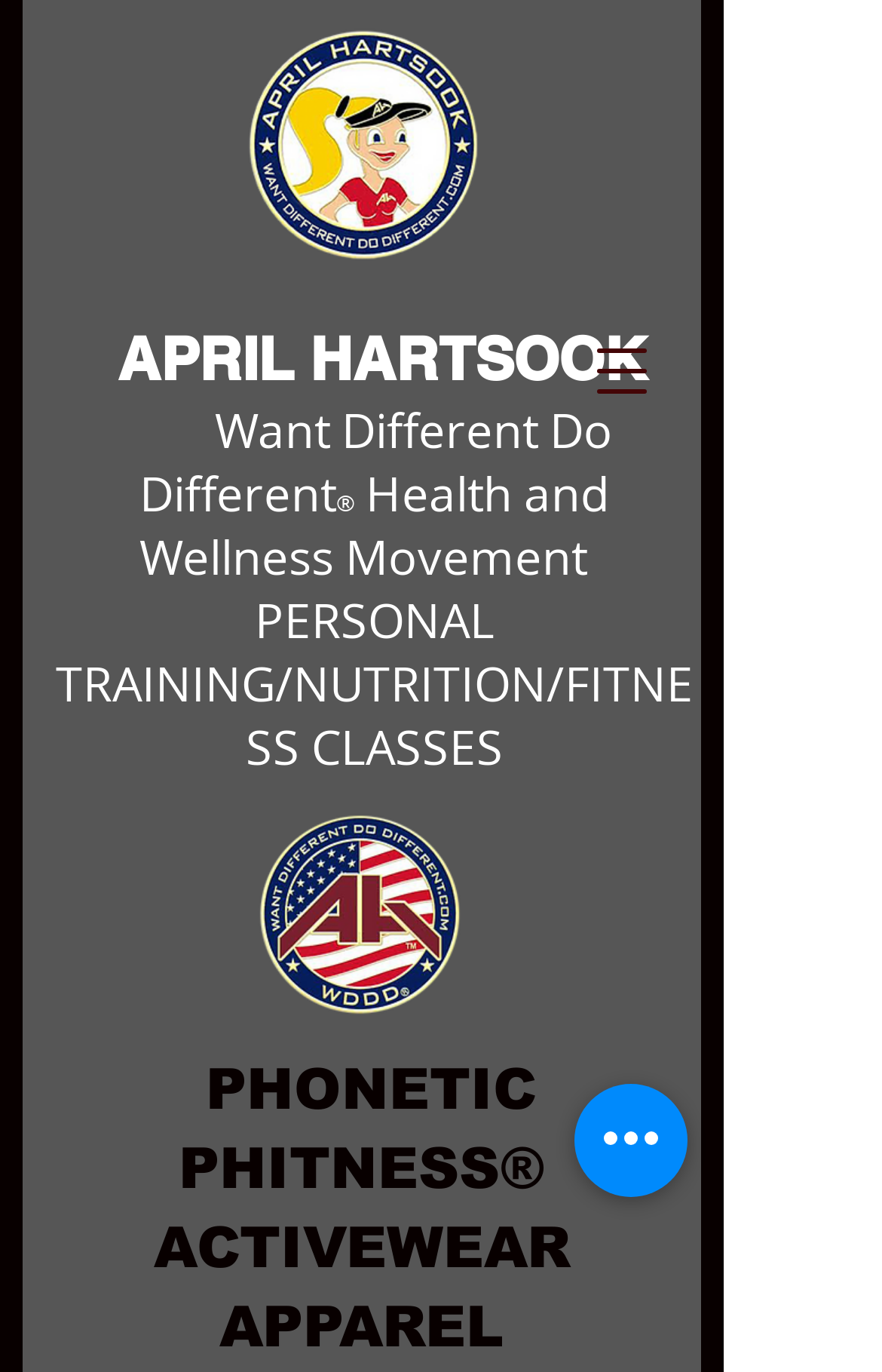What is the purpose of the quick actions button?
Could you give a comprehensive explanation in response to this question?

I found a button element with the text 'Quick actions' but there is no clear indication of what actions can be performed by clicking on this button, so the purpose of this button is unknown.